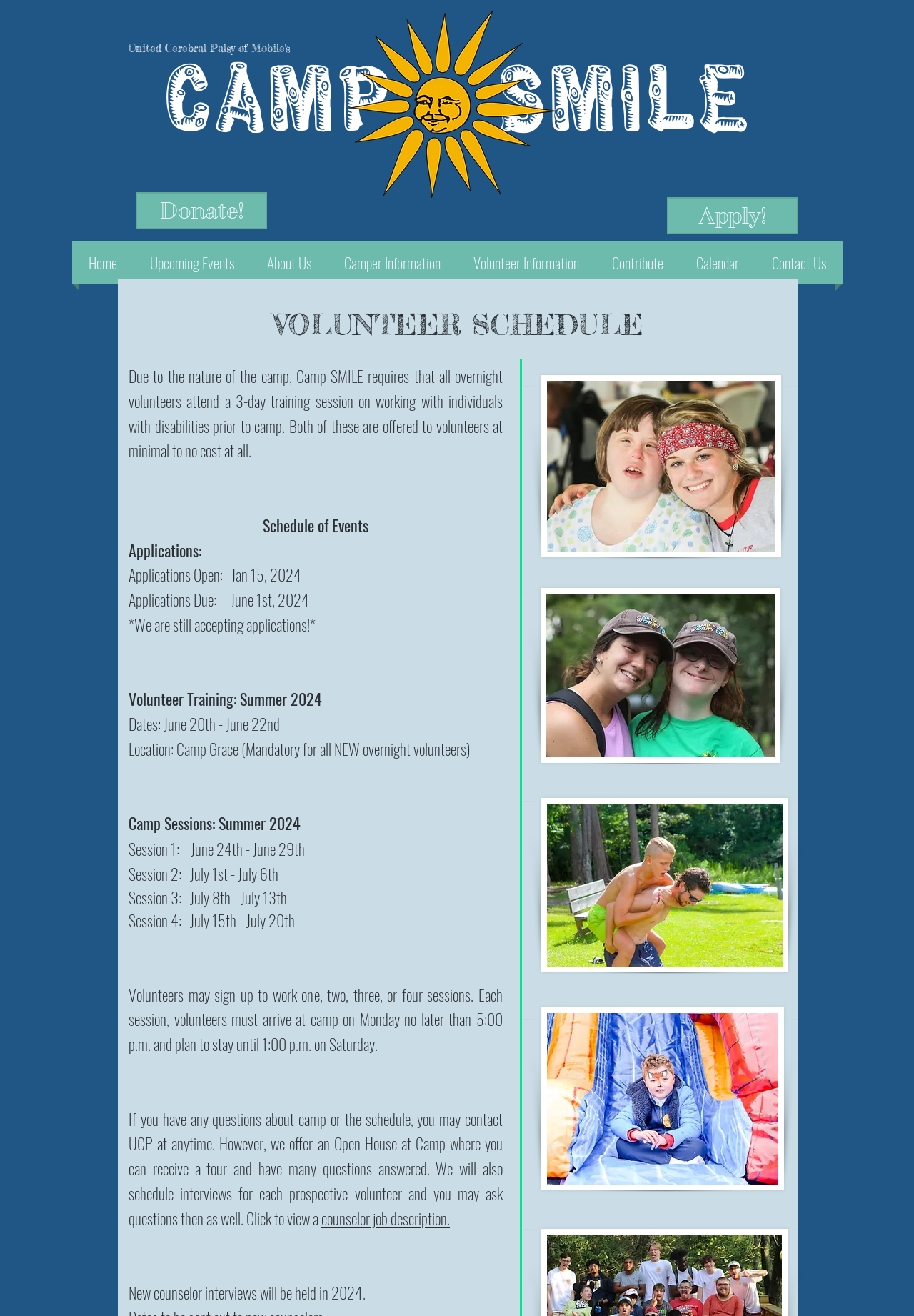Please find the bounding box coordinates of the element that needs to be clicked to perform the following instruction: "View the calendar". The bounding box coordinates should be four float numbers between 0 and 1, represented as [left, top, right, bottom].

[0.744, 0.183, 0.827, 0.216]